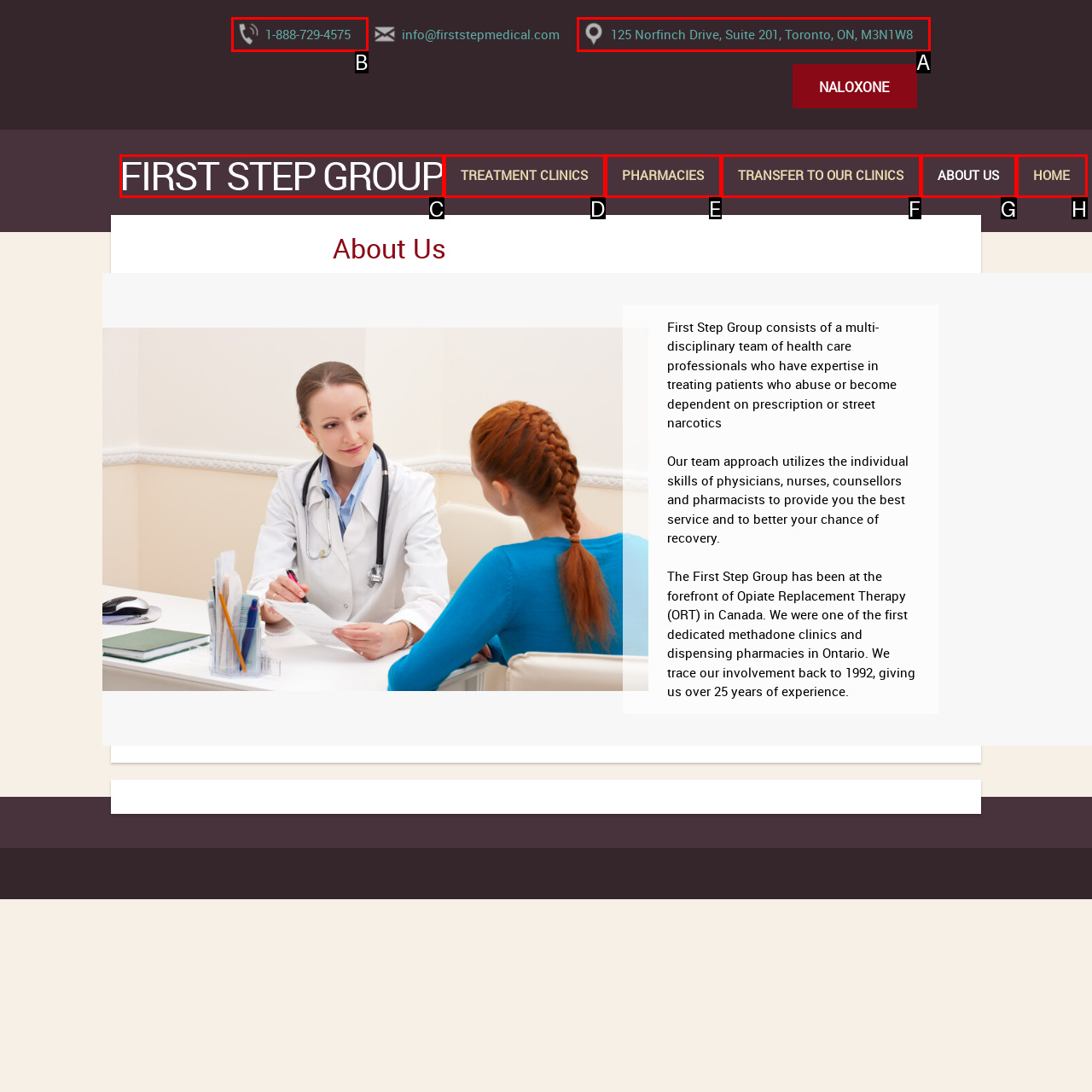Determine which element should be clicked for this task: click the '1-888-729-4575' link
Answer with the letter of the selected option.

B